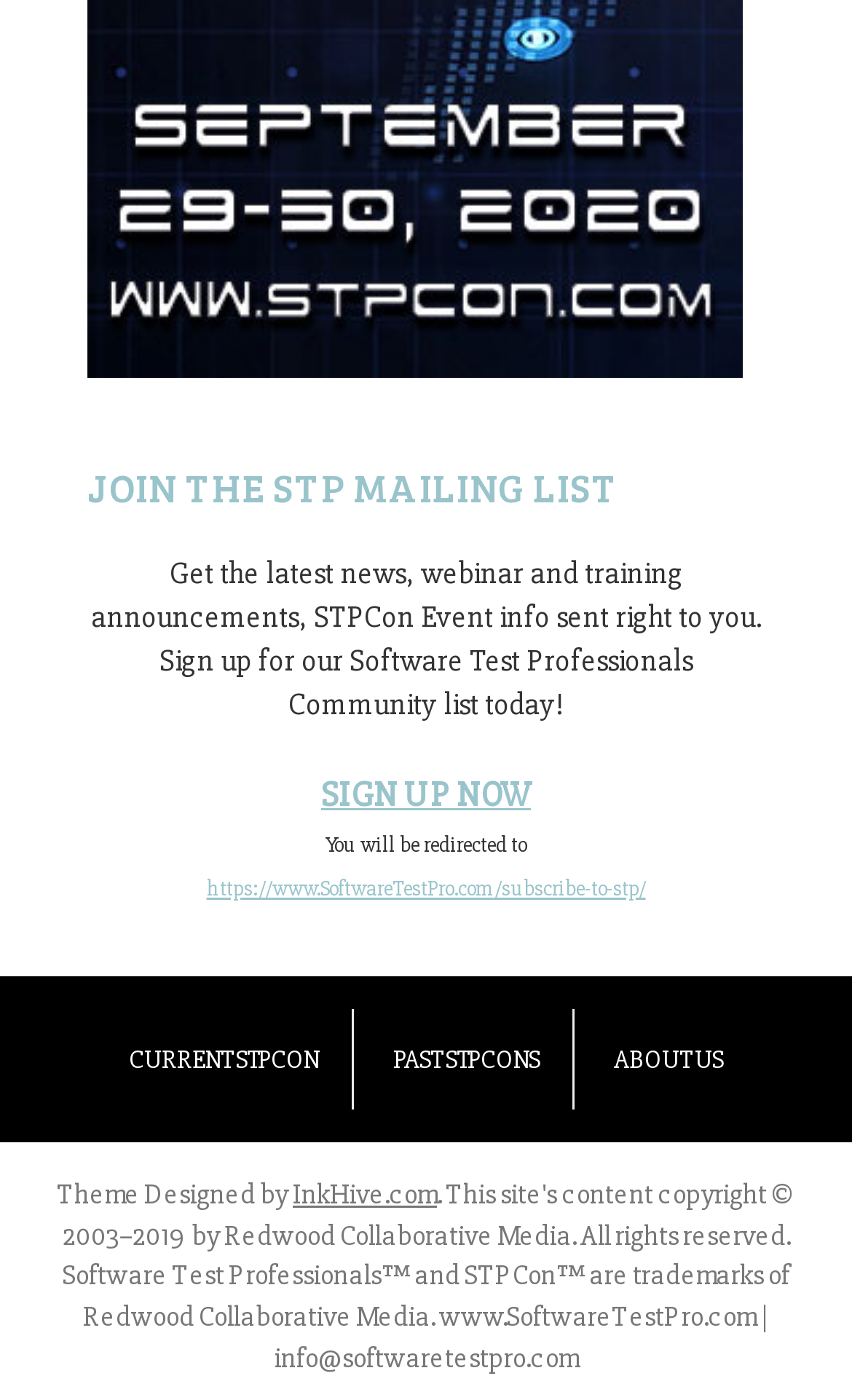Locate the bounding box of the UI element described in the following text: "SIGN UP NOW".

[0.377, 0.553, 0.623, 0.584]